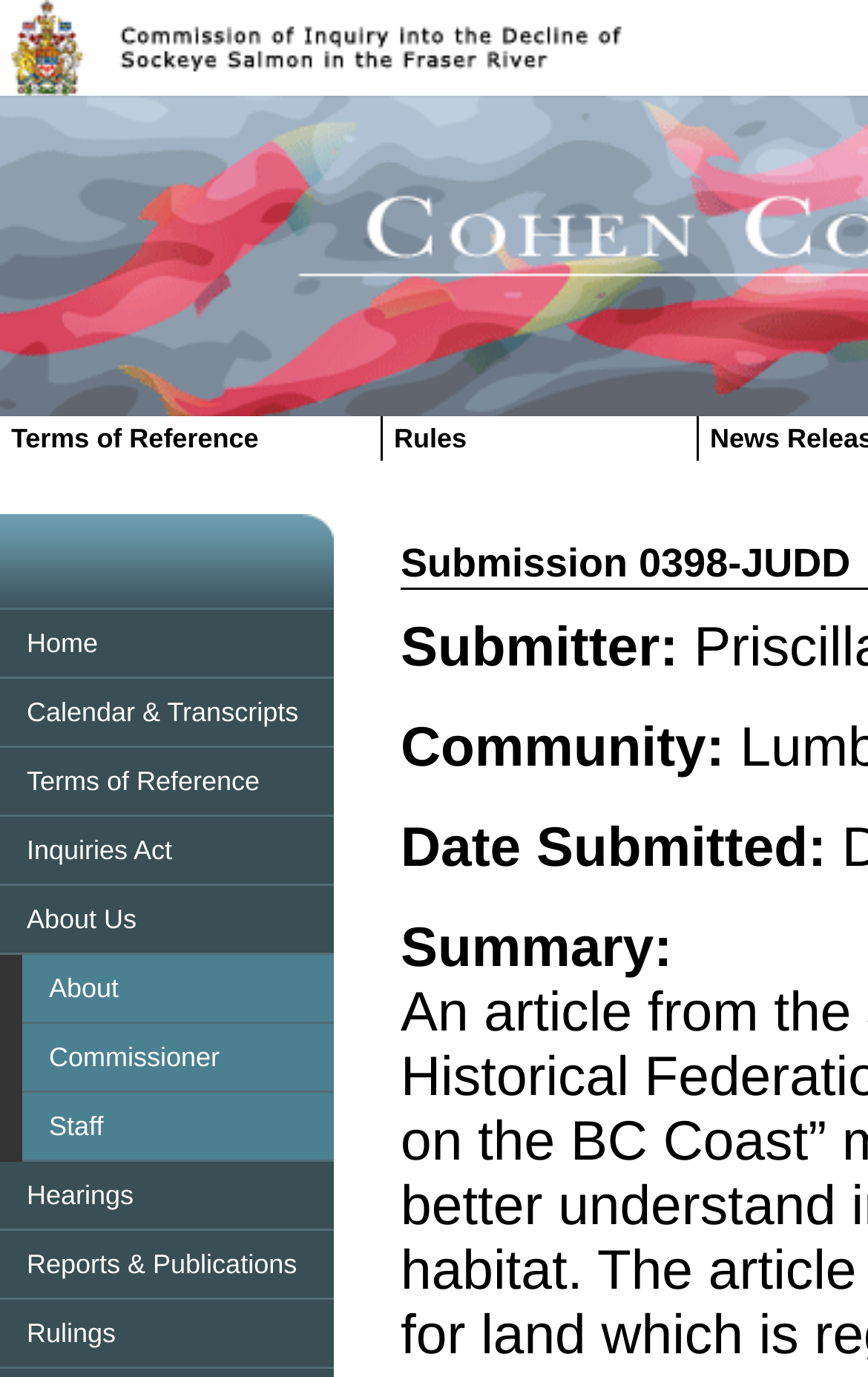Is there a link to 'Final Report' on the webpage?
Provide a concise answer using a single word or phrase based on the image.

Yes